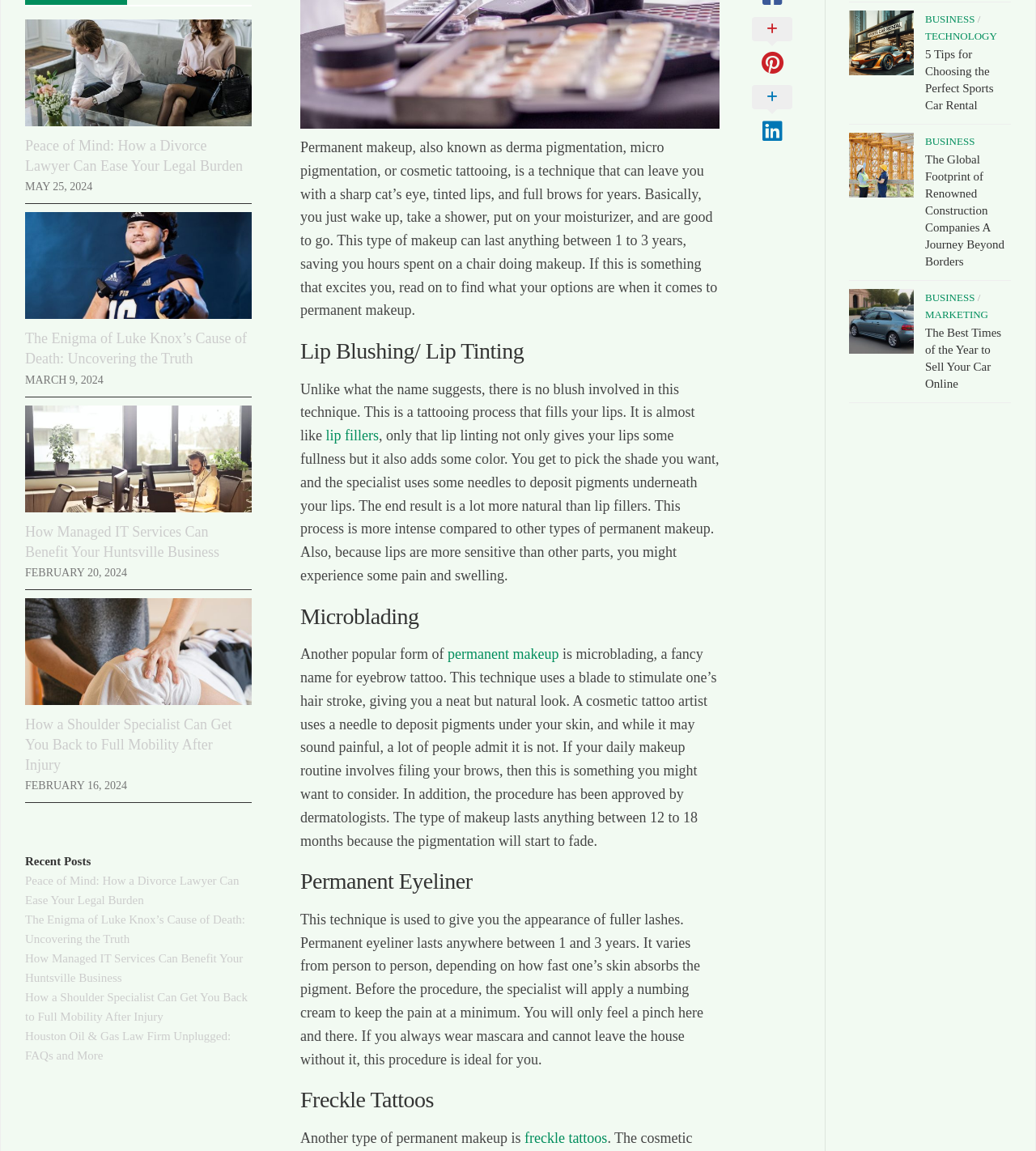Determine the bounding box coordinates of the UI element that matches the following description: "Technology". The coordinates should be four float numbers between 0 and 1 in the format [left, top, right, bottom].

[0.893, 0.026, 0.962, 0.037]